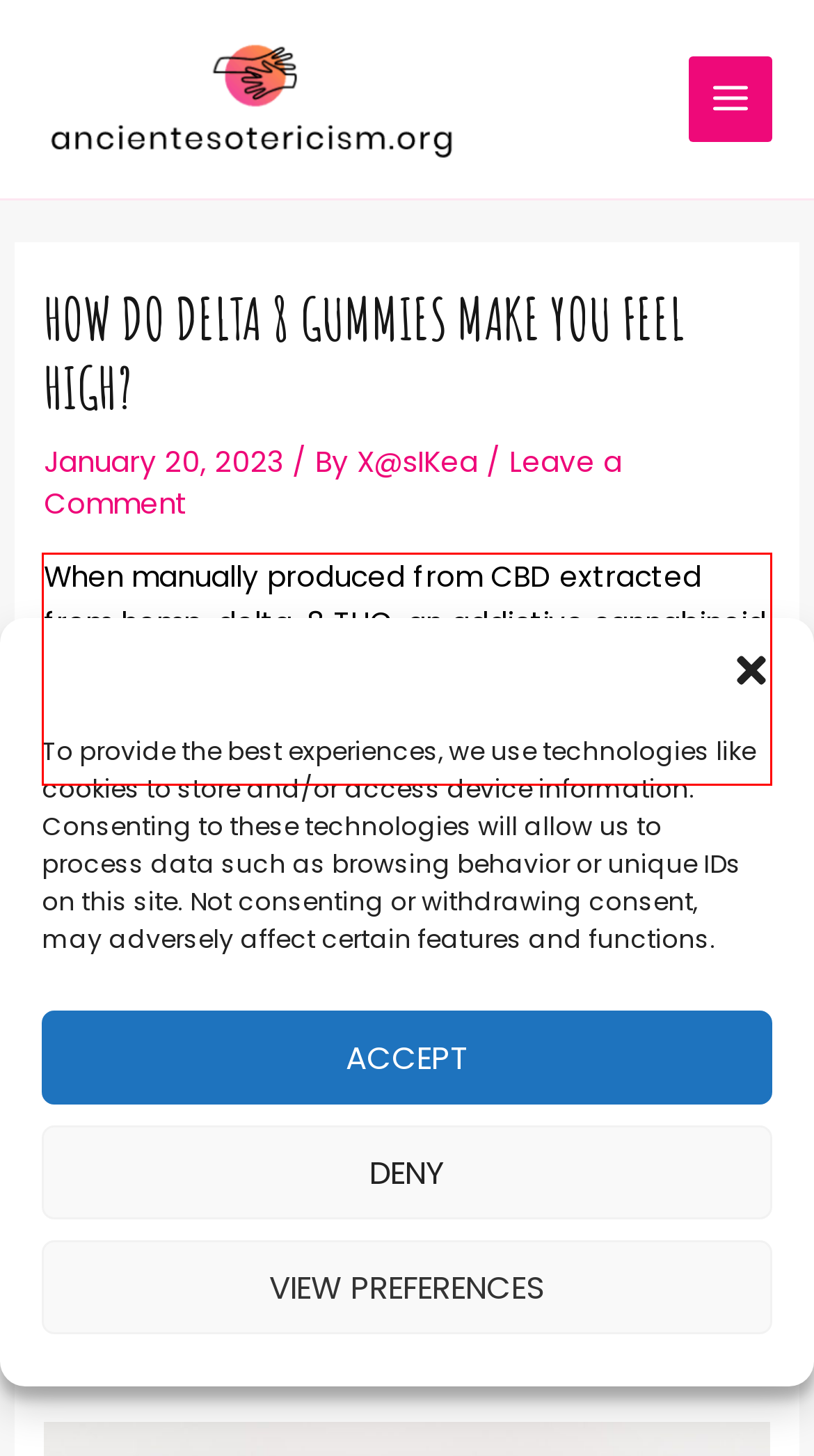Analyze the webpage screenshot and use OCR to recognize the text content in the red bounding box.

When manually produced from CBD extracted from hemp, delta-8 THC, an addictive cannabinoid occurring naturally in hemp, is regarded as semi-synthetic. Although it is neither THC or CBD, it falls in between the two.